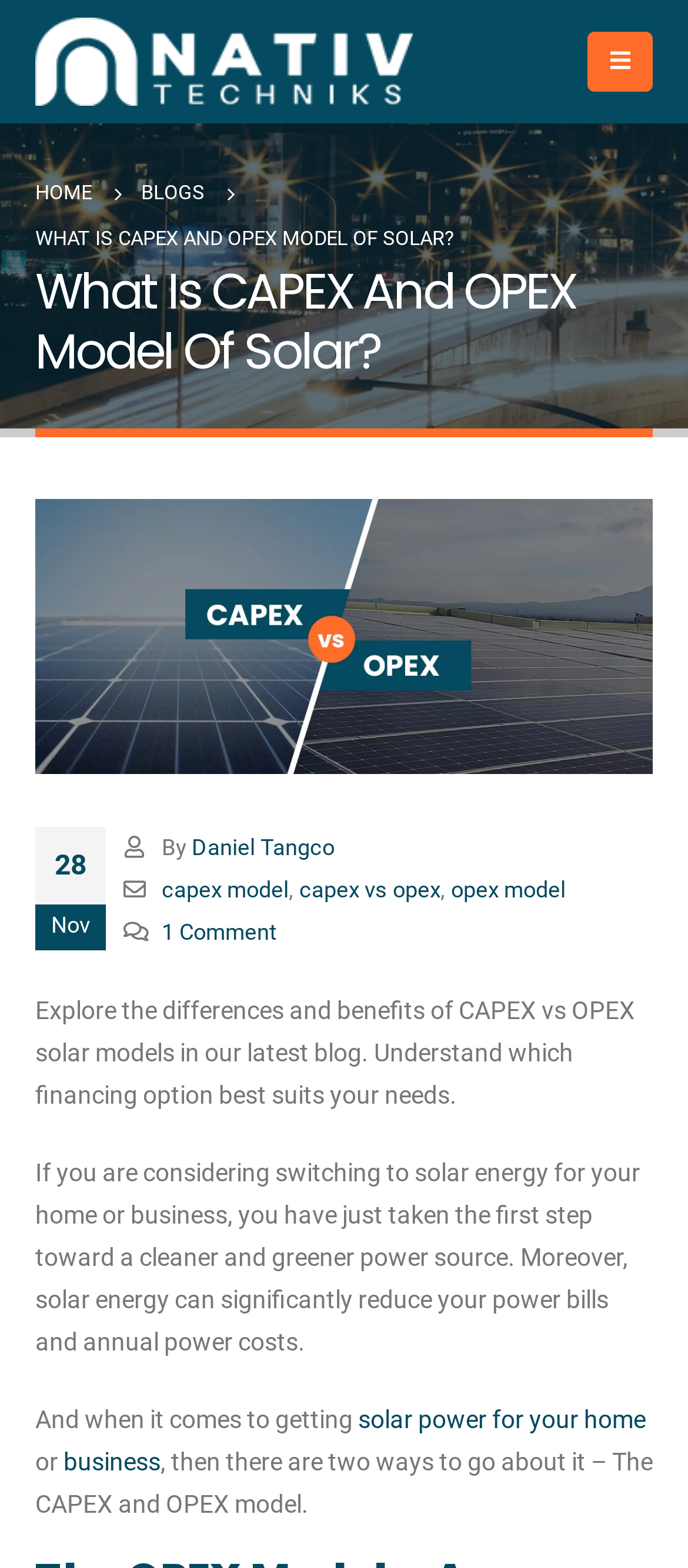What are the two ways to get solar power?
Give a one-word or short-phrase answer derived from the screenshot.

CAPEX and OPEX model